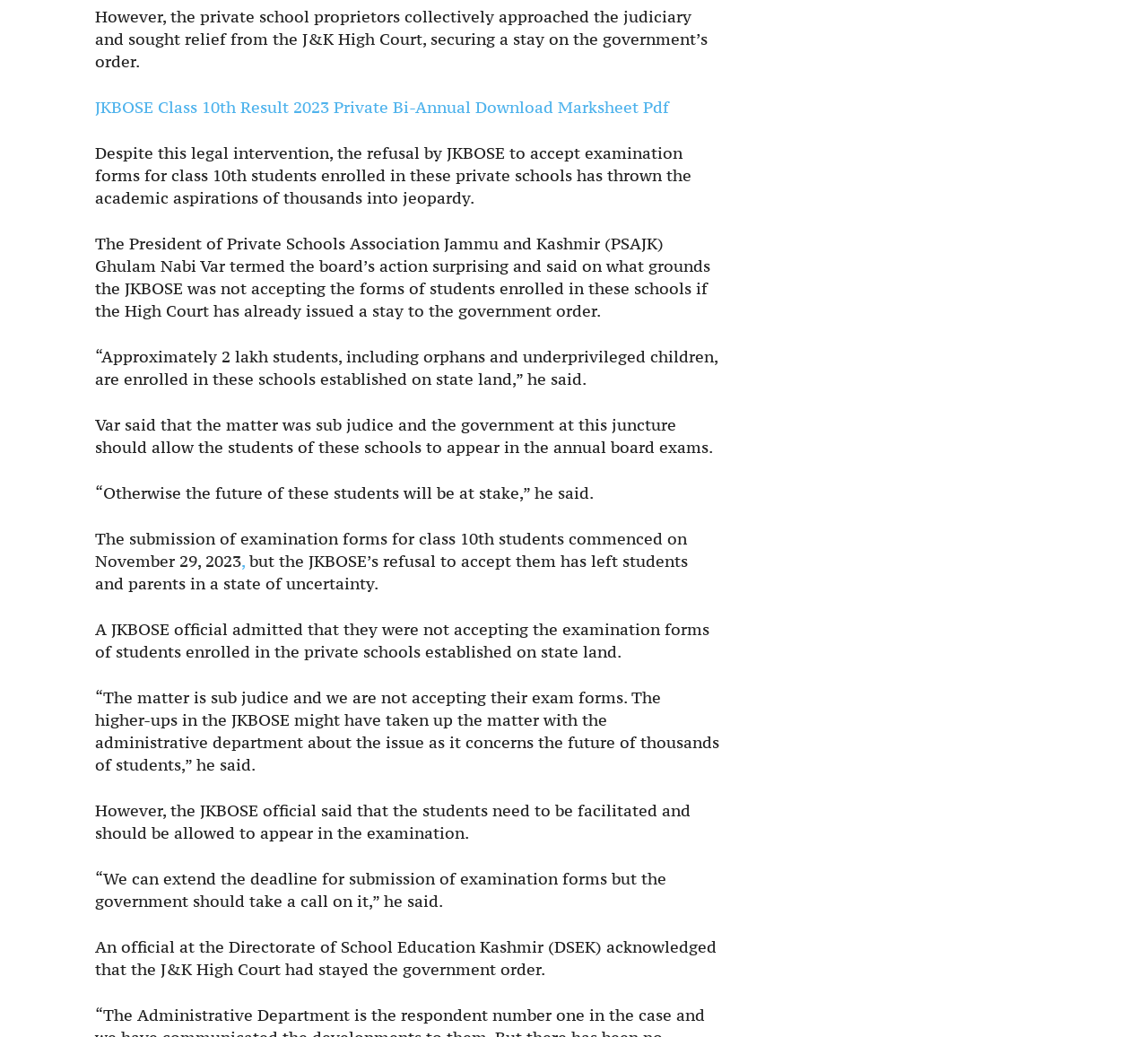Highlight the bounding box of the UI element that corresponds to this description: "Latest News".

[0.356, 0.468, 0.418, 0.483]